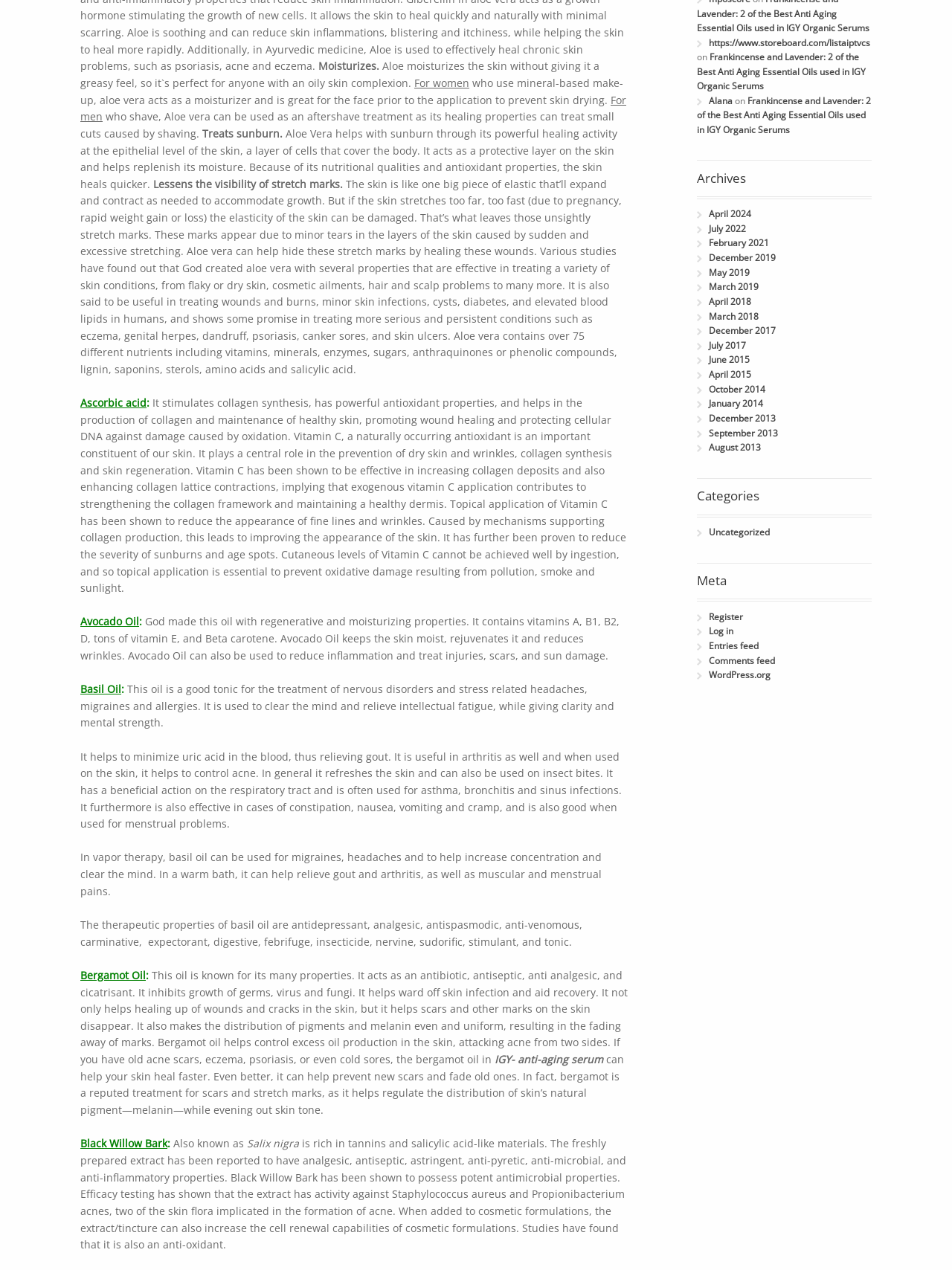Highlight the bounding box of the UI element that corresponds to this description: "Uncategorized".

[0.744, 0.414, 0.808, 0.424]